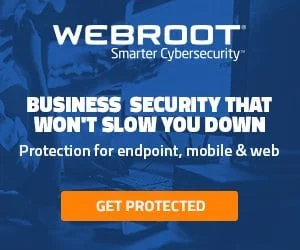What is the color tone of the background?
Please look at the screenshot and answer in one word or a short phrase.

Blue